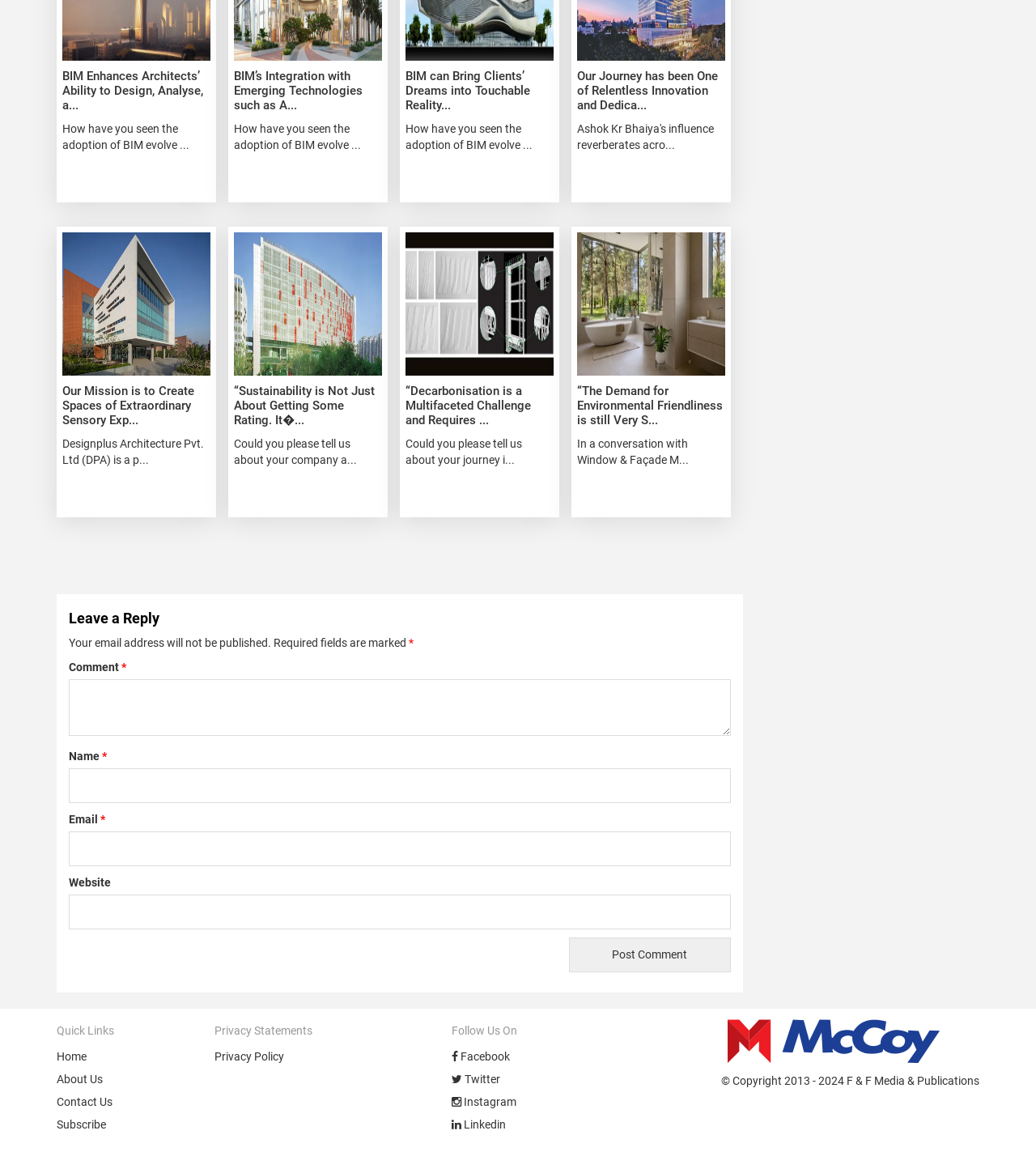How many headings are on this webpage?
Please give a detailed and thorough answer to the question, covering all relevant points.

I counted the number of heading elements on the webpage, which are [531], [534], [537], [540], [542], [543], [546], [549], [552], [554], and [164]. There are 11 headings in total.